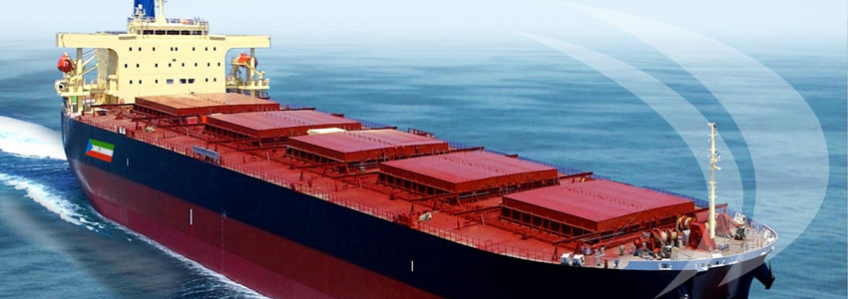What is the significance of the emblematic flag on the ship?
Analyze the screenshot and provide a detailed answer to the question.

The emblematic flag on the ship serves as a means of identification, likely indicating the ship's country of origin or the company it belongs to. This visual element is important for distinguishing the ship and its affiliation.